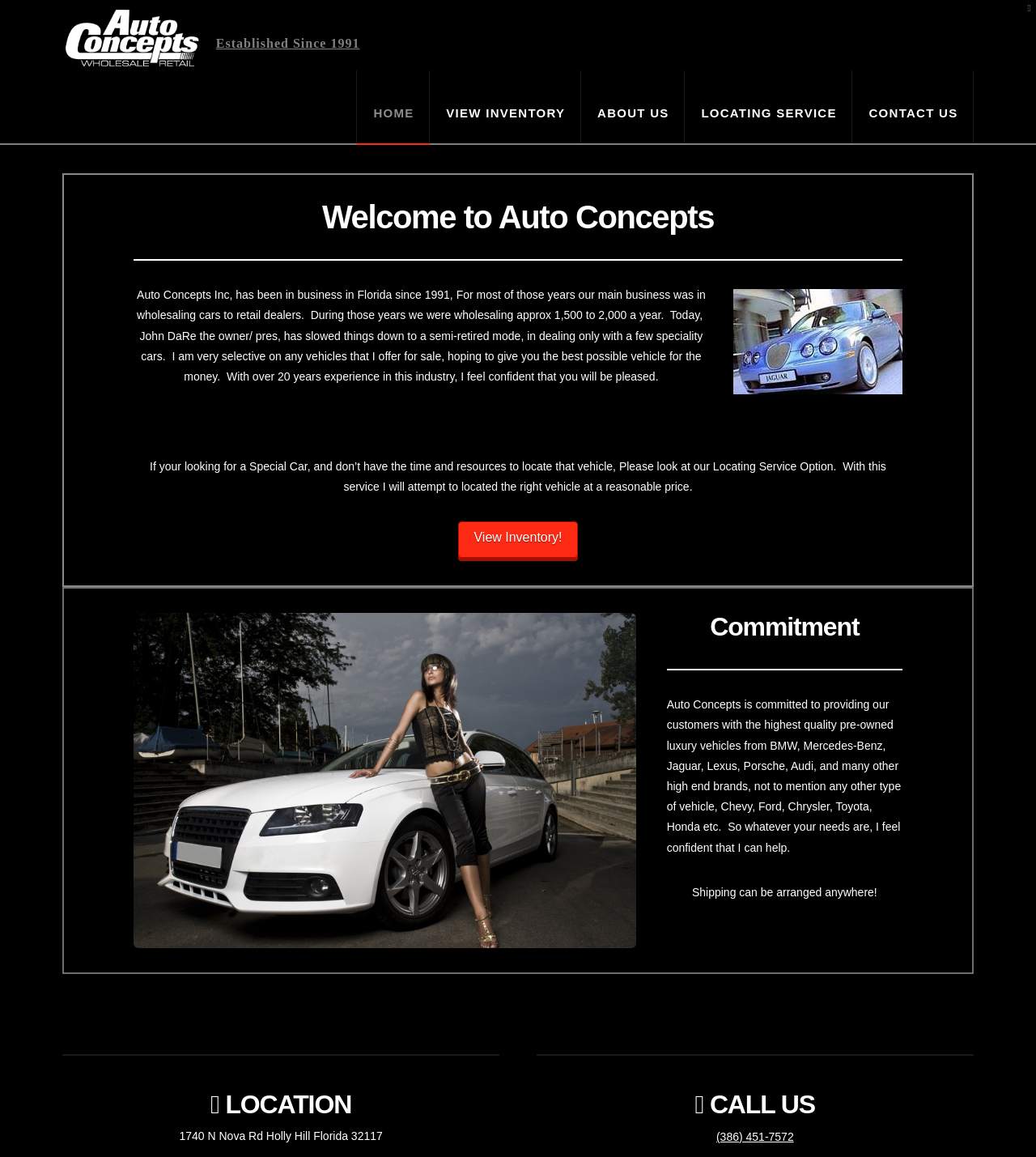Please specify the bounding box coordinates of the clickable region necessary for completing the following instruction: "View the 'VIEW INVENTORY' page". The coordinates must consist of four float numbers between 0 and 1, i.e., [left, top, right, bottom].

[0.415, 0.061, 0.561, 0.124]